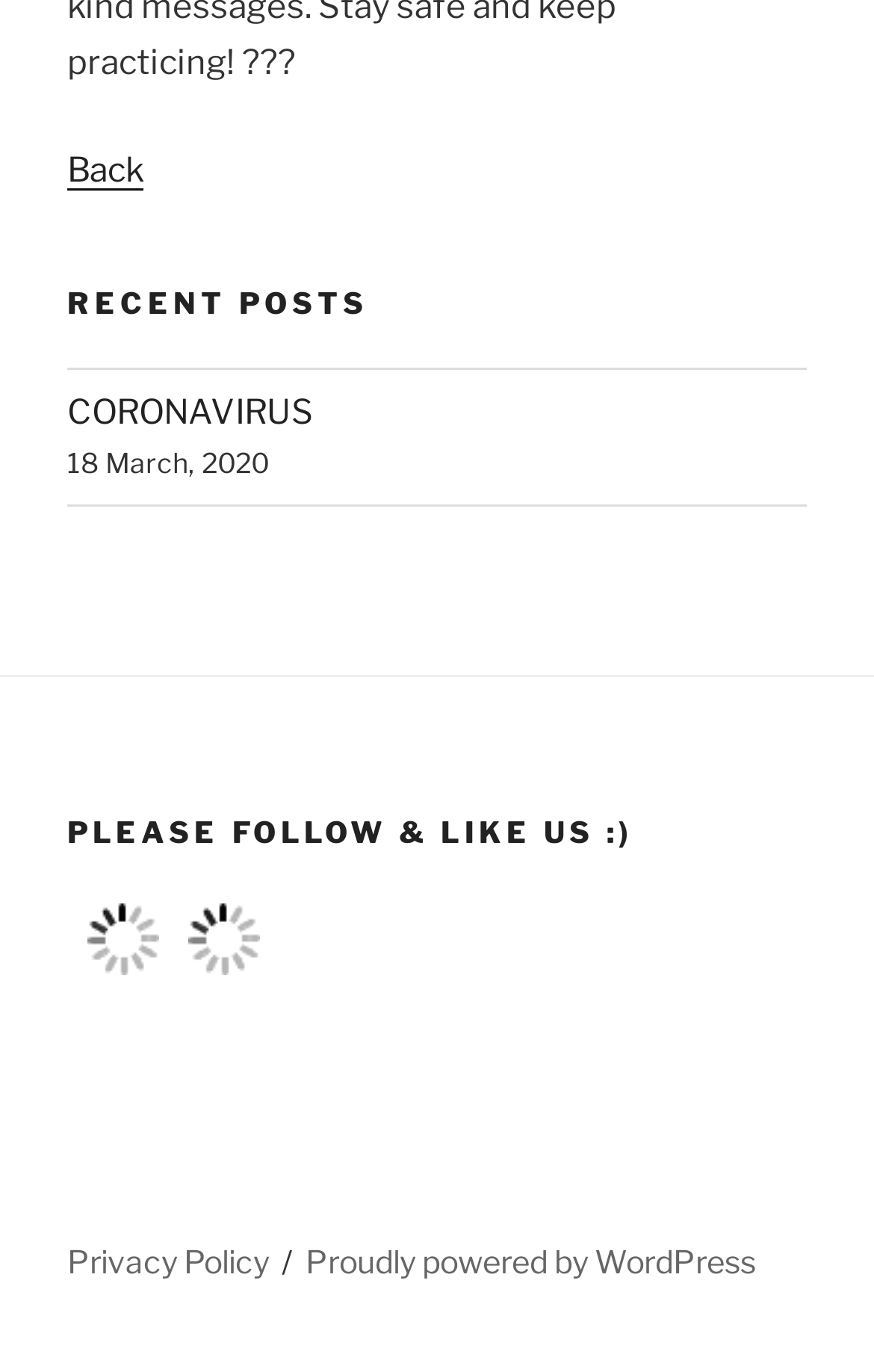What is the date of the recent post?
Refer to the screenshot and respond with a concise word or phrase.

18 March, 2020